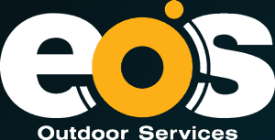Please analyze the image and give a detailed answer to the question:
What is the focus of eos Outdoor Services?

The caption states that the phrase 'Outdoor Services' is presented in a straightforward font underneath the 'eos' letters, indicating the company's focus on providing outdoor solutions, which aligns with their mission of effective stormwater management and environmental quality enhancement.